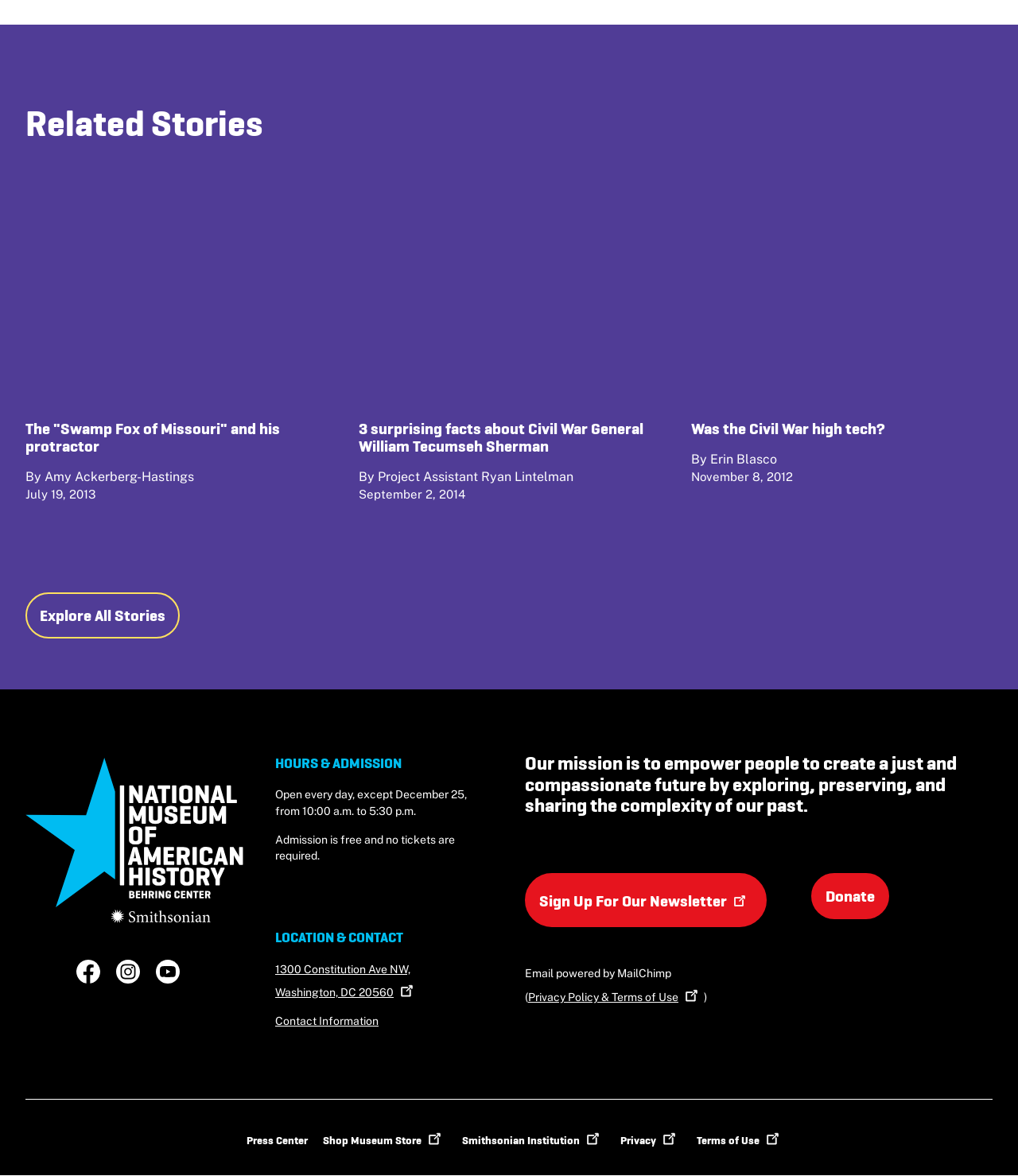Identify the bounding box coordinates of the clickable region to carry out the given instruction: "Read about the attorneys".

None